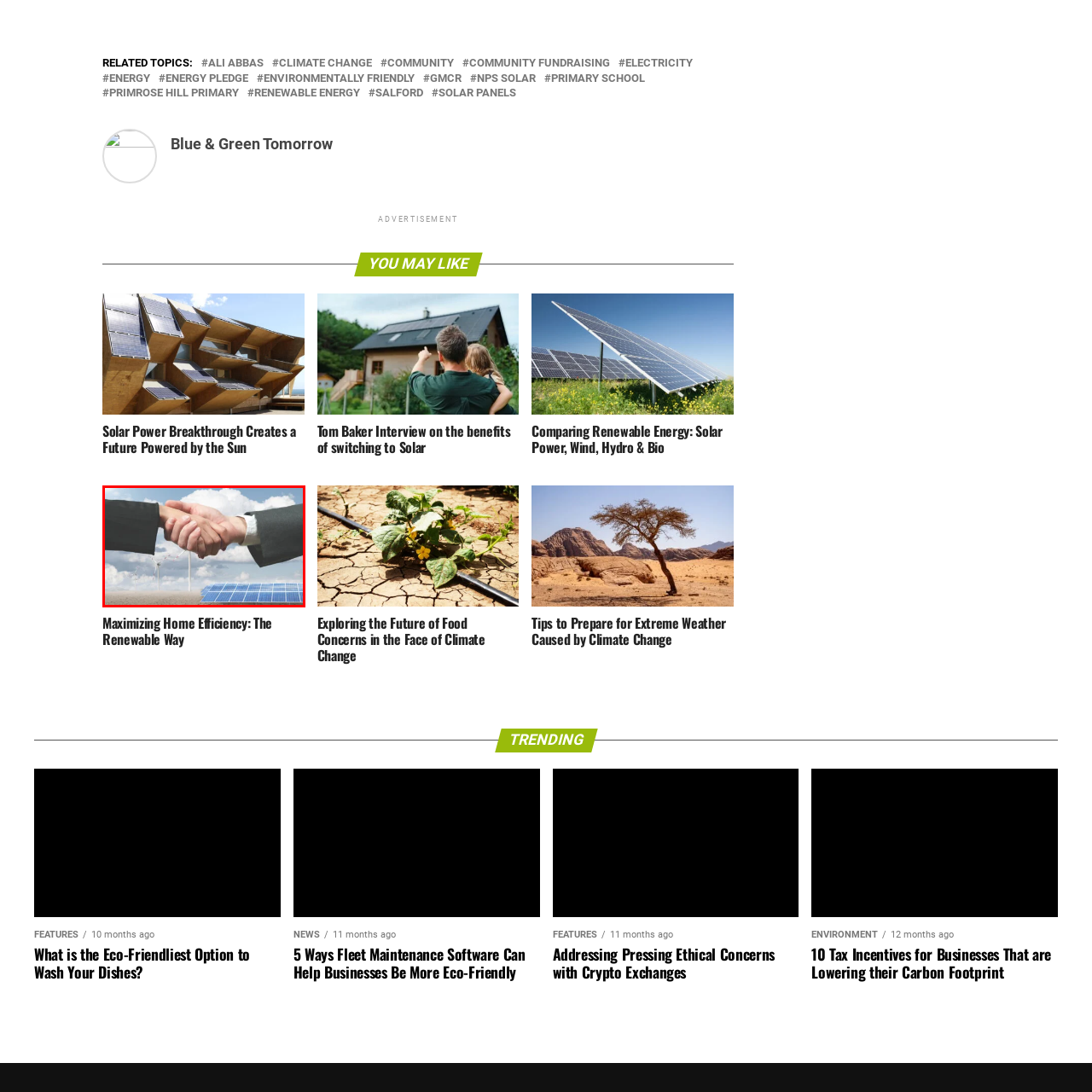What is the main theme of the visual representation?
Check the content within the red bounding box and give a brief answer in one word or a short phrase.

Renewable energy